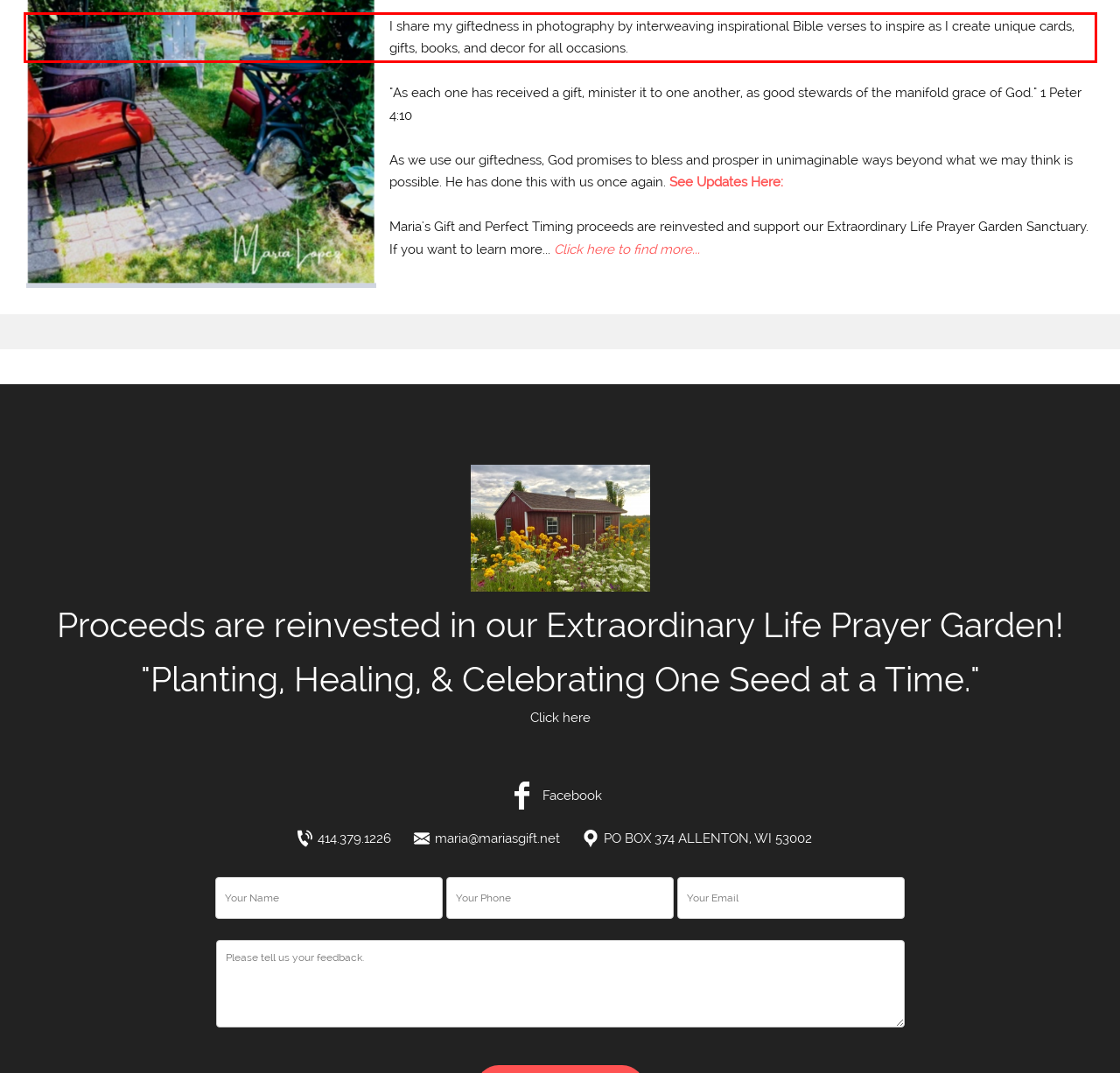From the given screenshot of a webpage, identify the red bounding box and extract the text content within it.

I share my giftedness in photography by interweaving inspirational Bible verses to inspire as I create unique cards, gifts, books, and decor for all occasions.